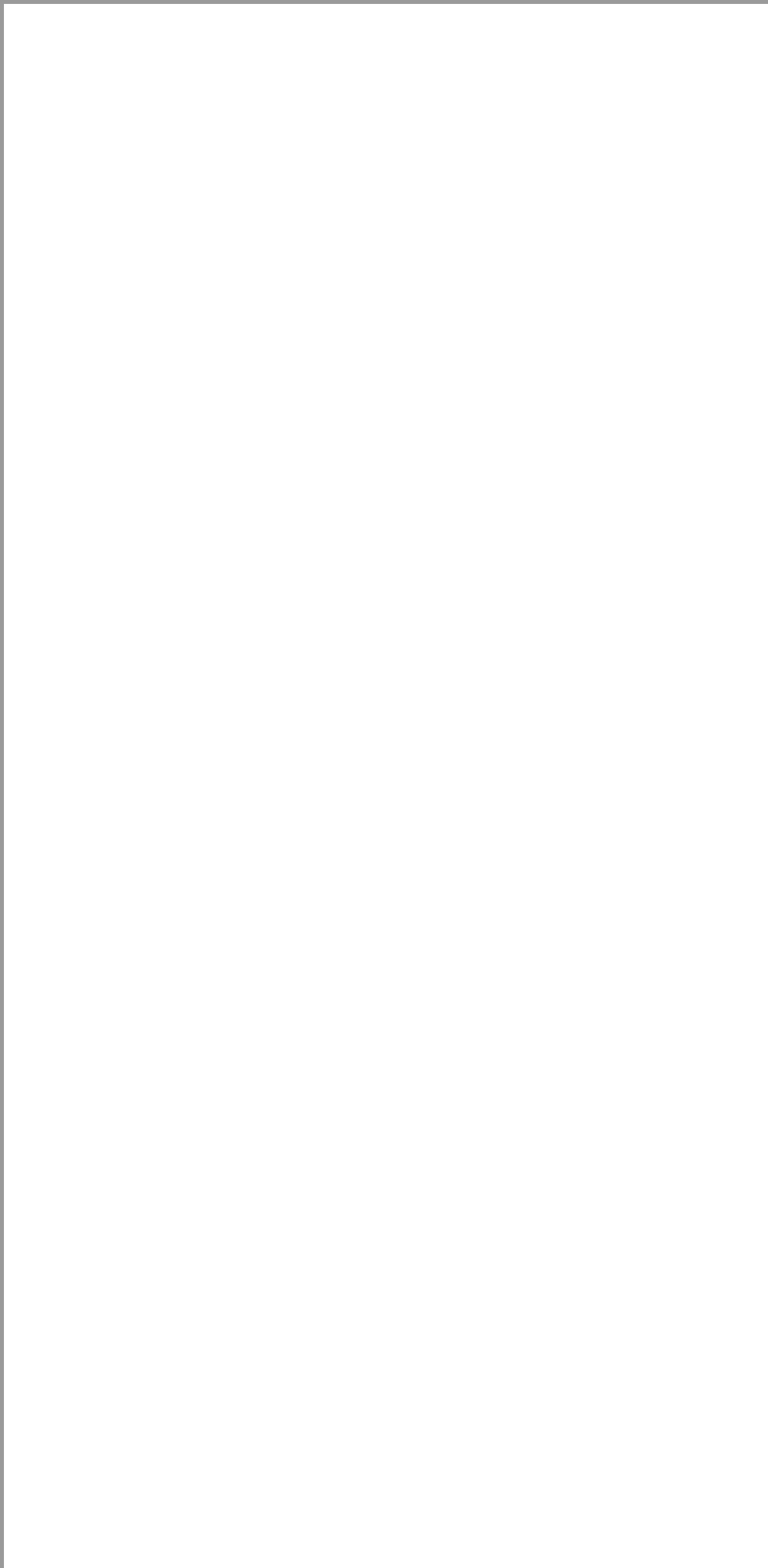Determine and generate the text content of the webpage's headline.

Does The Venus Factor Does Phentermine Work For Weight Loss